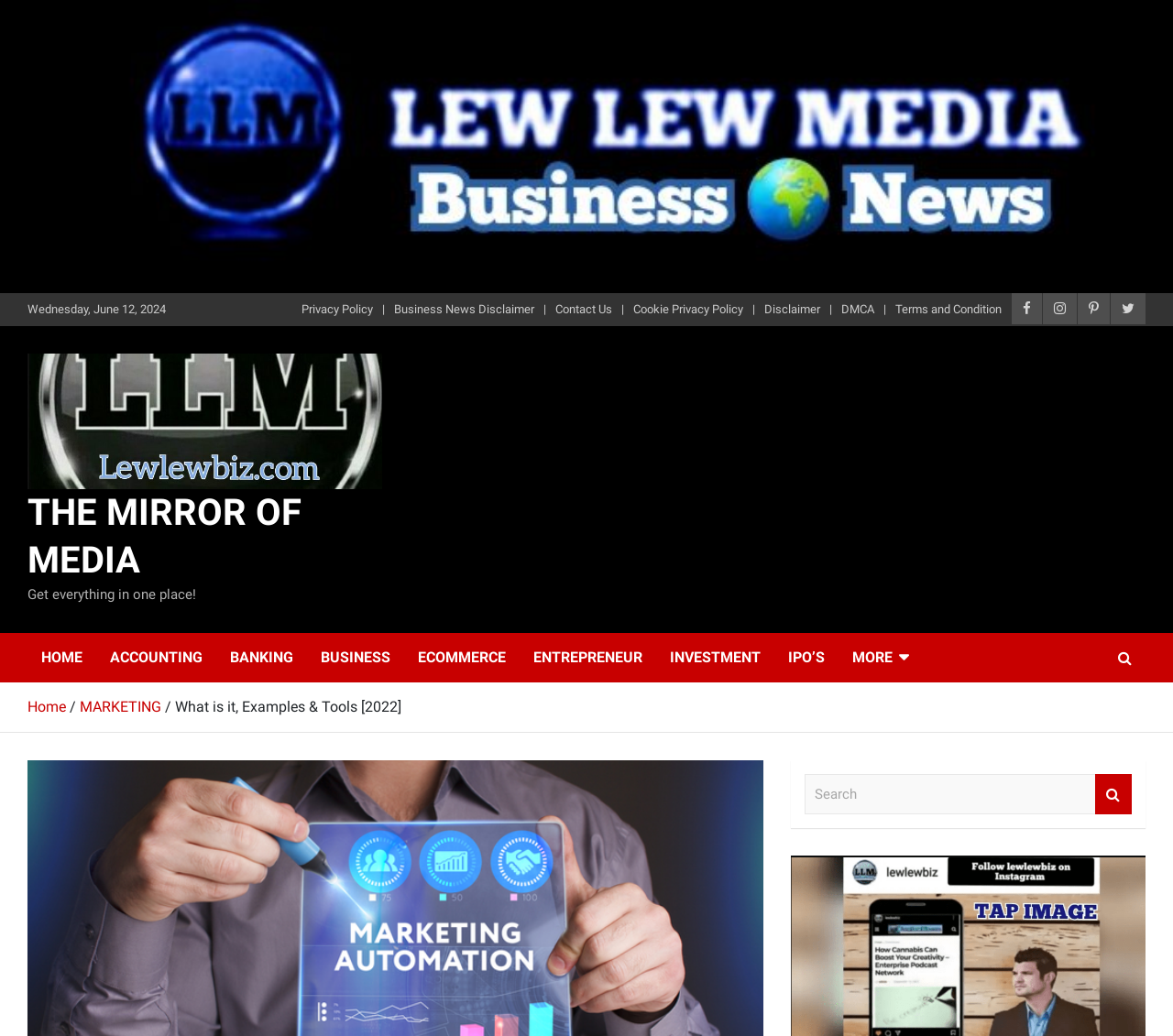What is the purpose of the search box?
Refer to the image and give a detailed answer to the query.

The purpose of the search box is to search the website, which is indicated by the StaticText element with the text 'Search' located next to the search box.